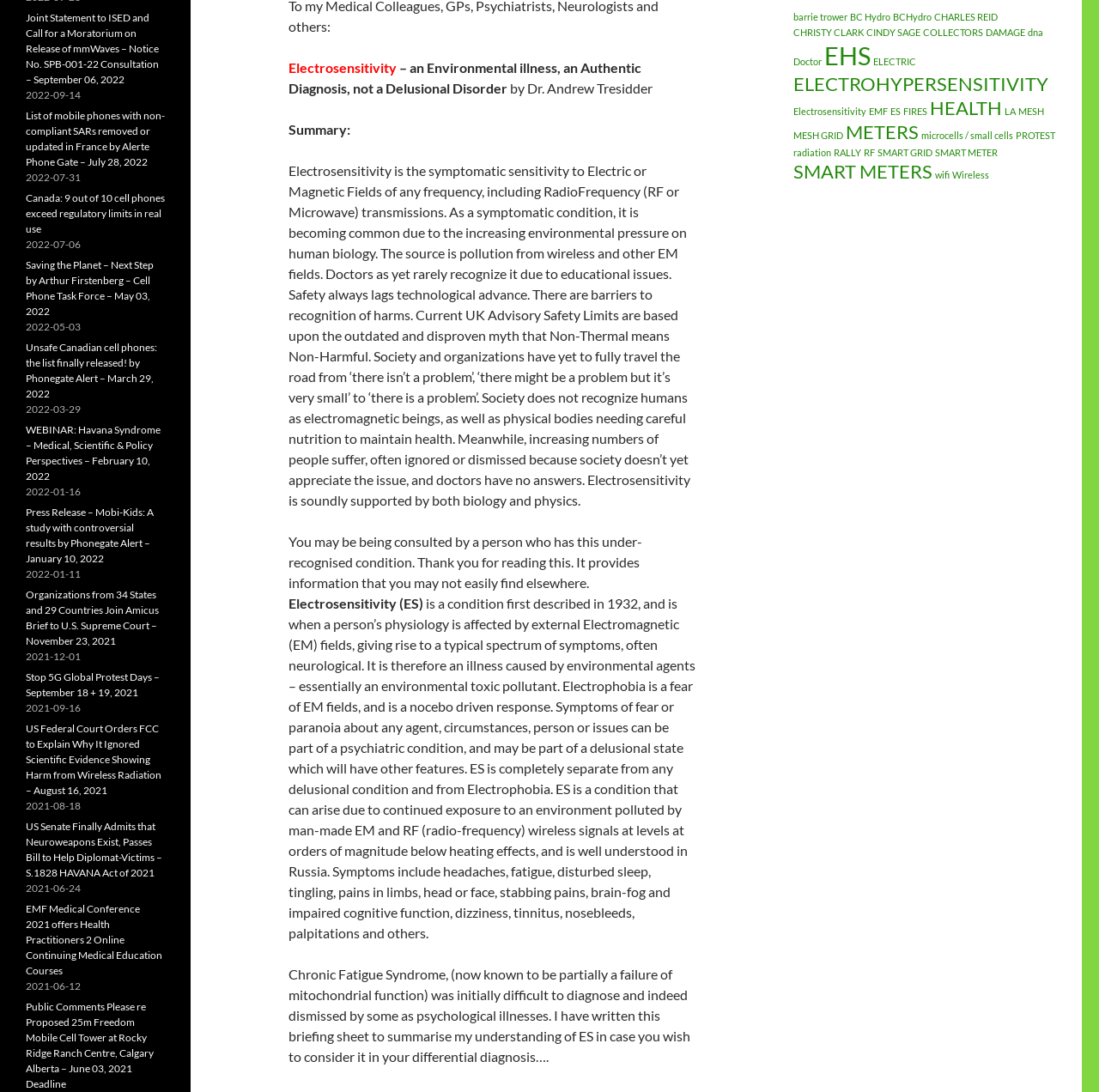Find the bounding box coordinates for the element described here: "ELECTRIC".

[0.795, 0.051, 0.834, 0.061]